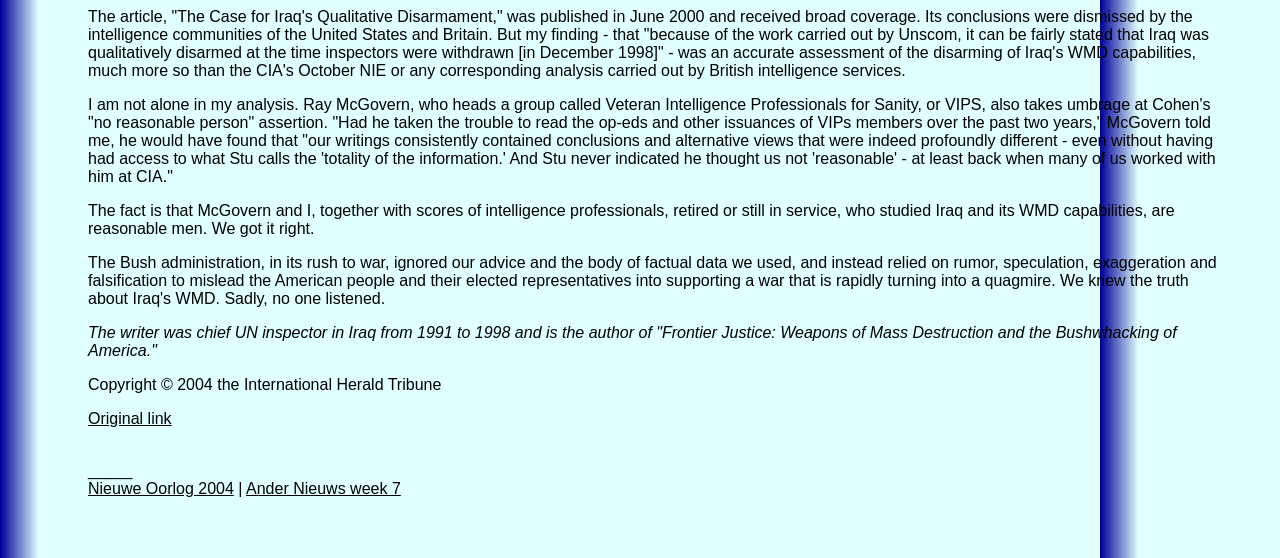Given the element description: "Ander Nieuws week 7", predict the bounding box coordinates of this UI element. The coordinates must be four float numbers between 0 and 1, given as [left, top, right, bottom].

[0.192, 0.86, 0.313, 0.89]